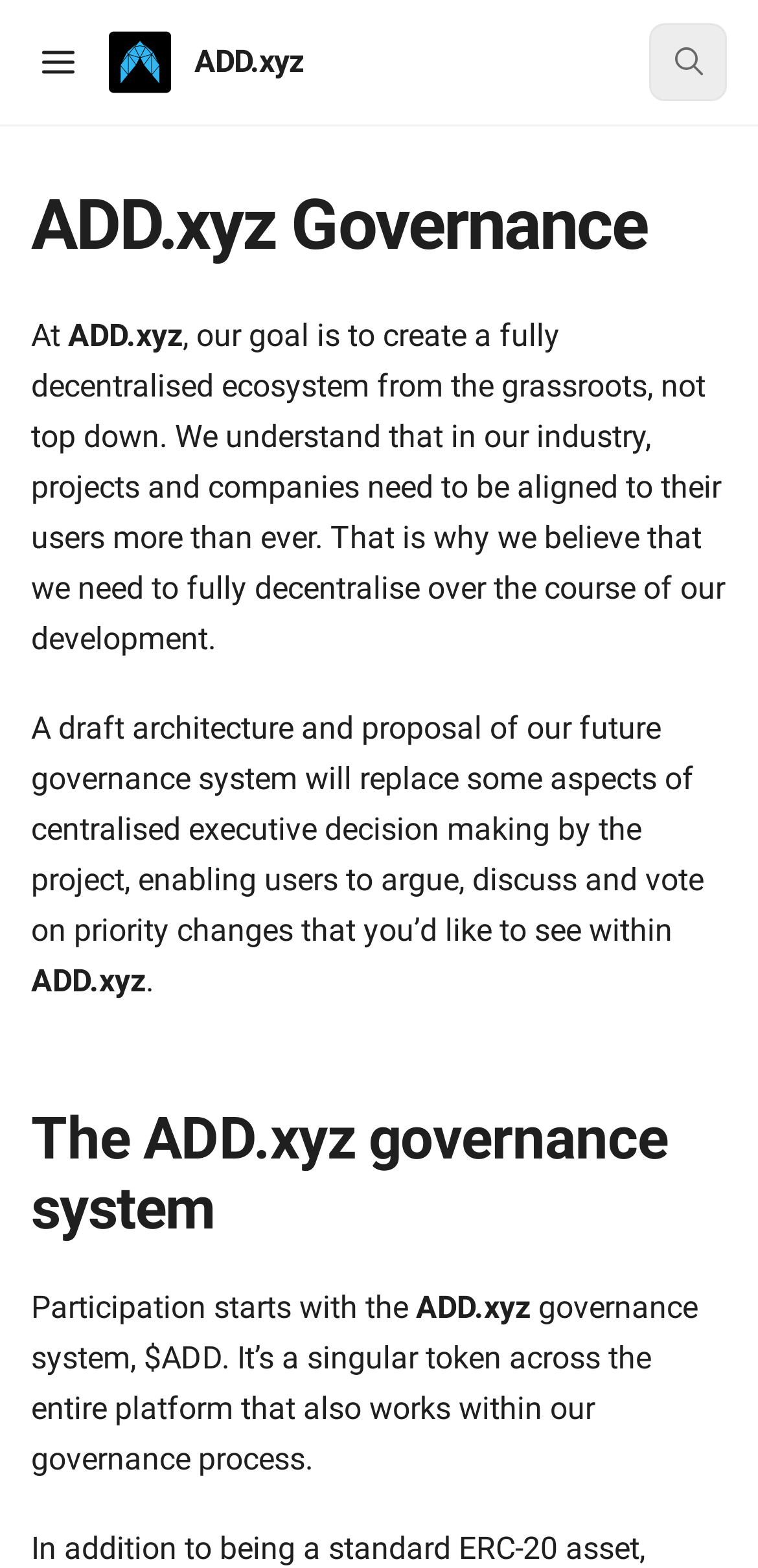What is the name of the token used in the governance process?
Kindly give a detailed and elaborate answer to the question.

The name of the token used in the governance process can be found in the static text element '$ADD. It’s a singular token across the entire platform that also works within our governance process.' with bounding box coordinates [0.041, 0.822, 0.931, 0.942].